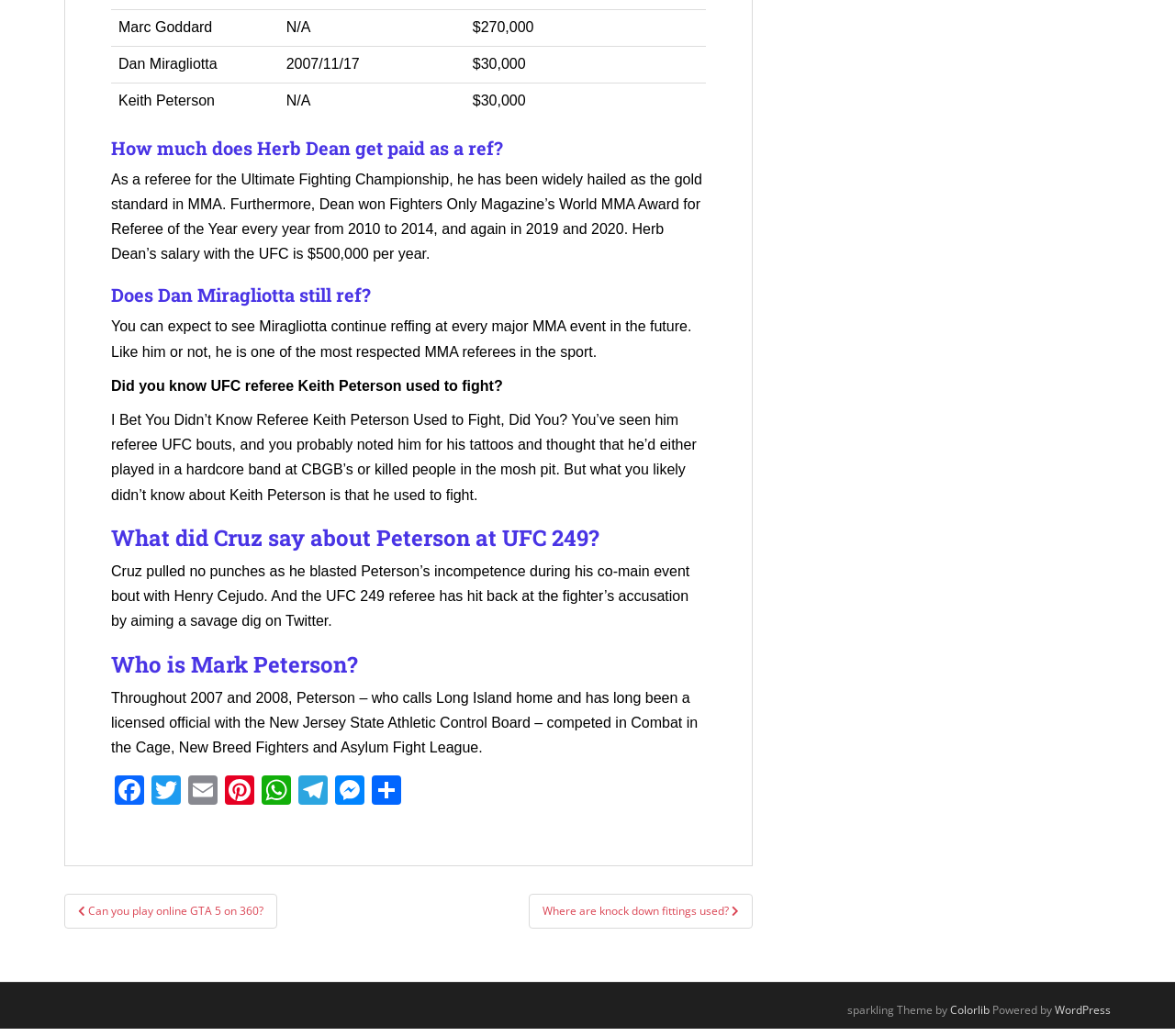Give a one-word or short-phrase answer to the following question: 
What is the salary of Herb Dean as a referee?

$500,000 per year